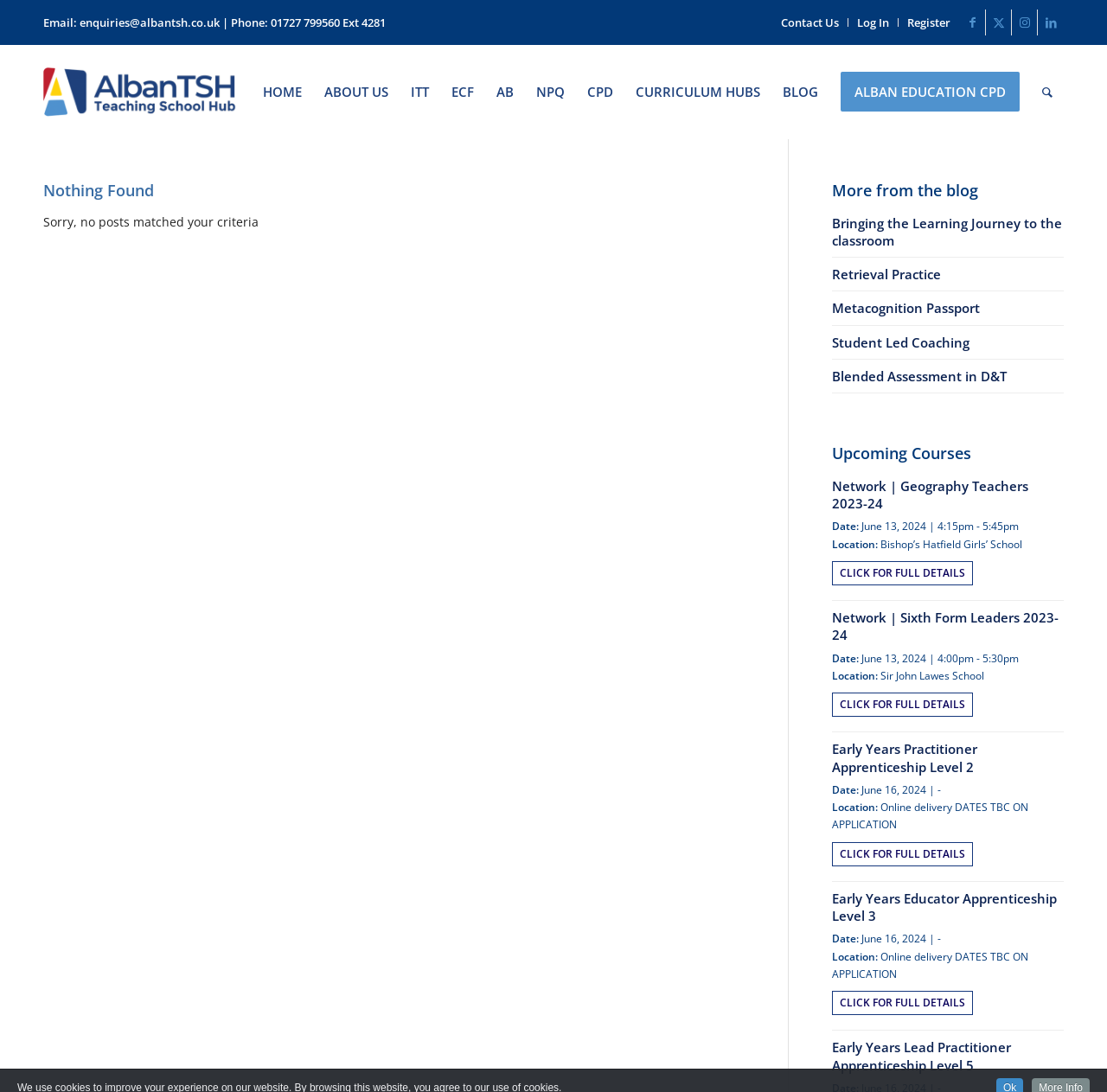Analyze the image and deliver a detailed answer to the question: What is the email address of Alban Teaching School Hub?

I found the email address by looking at the static text element that says 'Email:' and the link element next to it, which contains the email address.